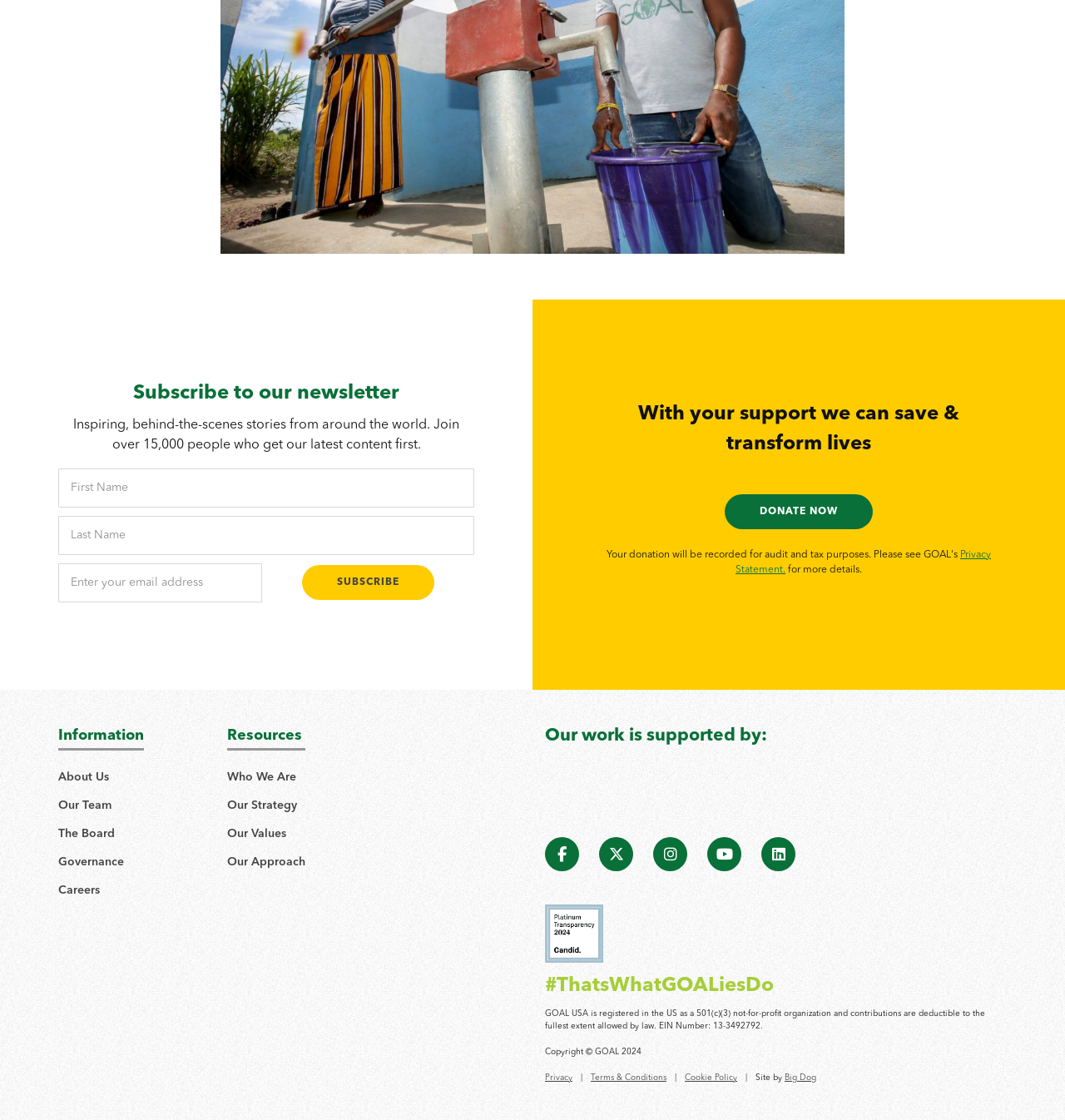What type of organization is GOAL USA?
Analyze the screenshot and provide a detailed answer to the question.

The webpage mentions that GOAL USA is registered in the US as a 501(c)(3) not-for-profit organization, which means it is a tax-exempt organization.